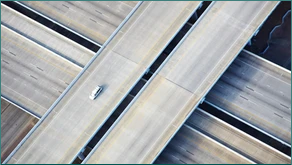How many vehicles are visible in the image?
Respond to the question with a single word or phrase according to the image.

One